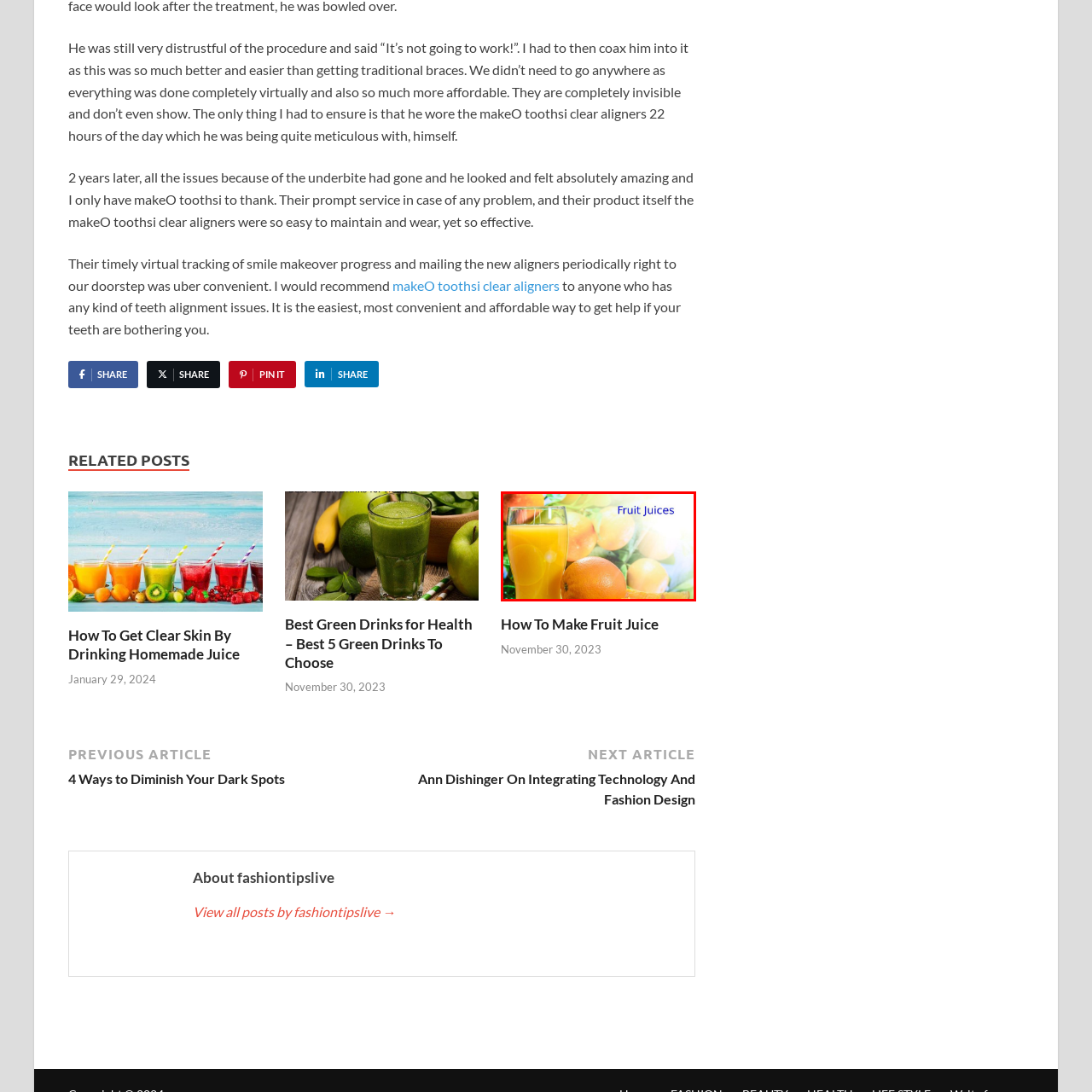Examine the portion of the image marked by the red rectangle, What is the color of the title 'Fruit Juices'? Answer concisely using a single word or phrase.

Blue